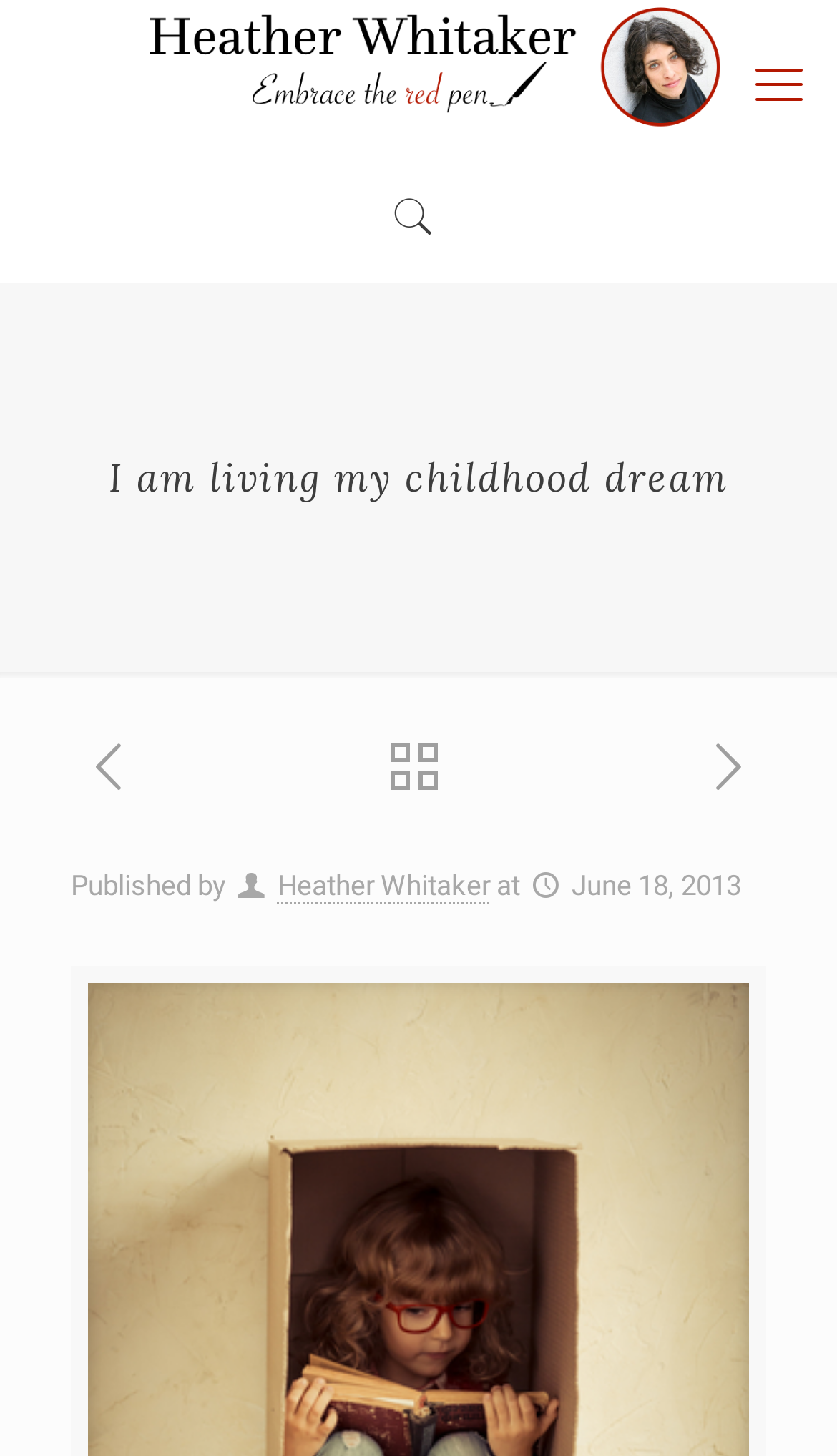Please respond to the question with a concise word or phrase:
What is the author's name?

Heather Whitaker